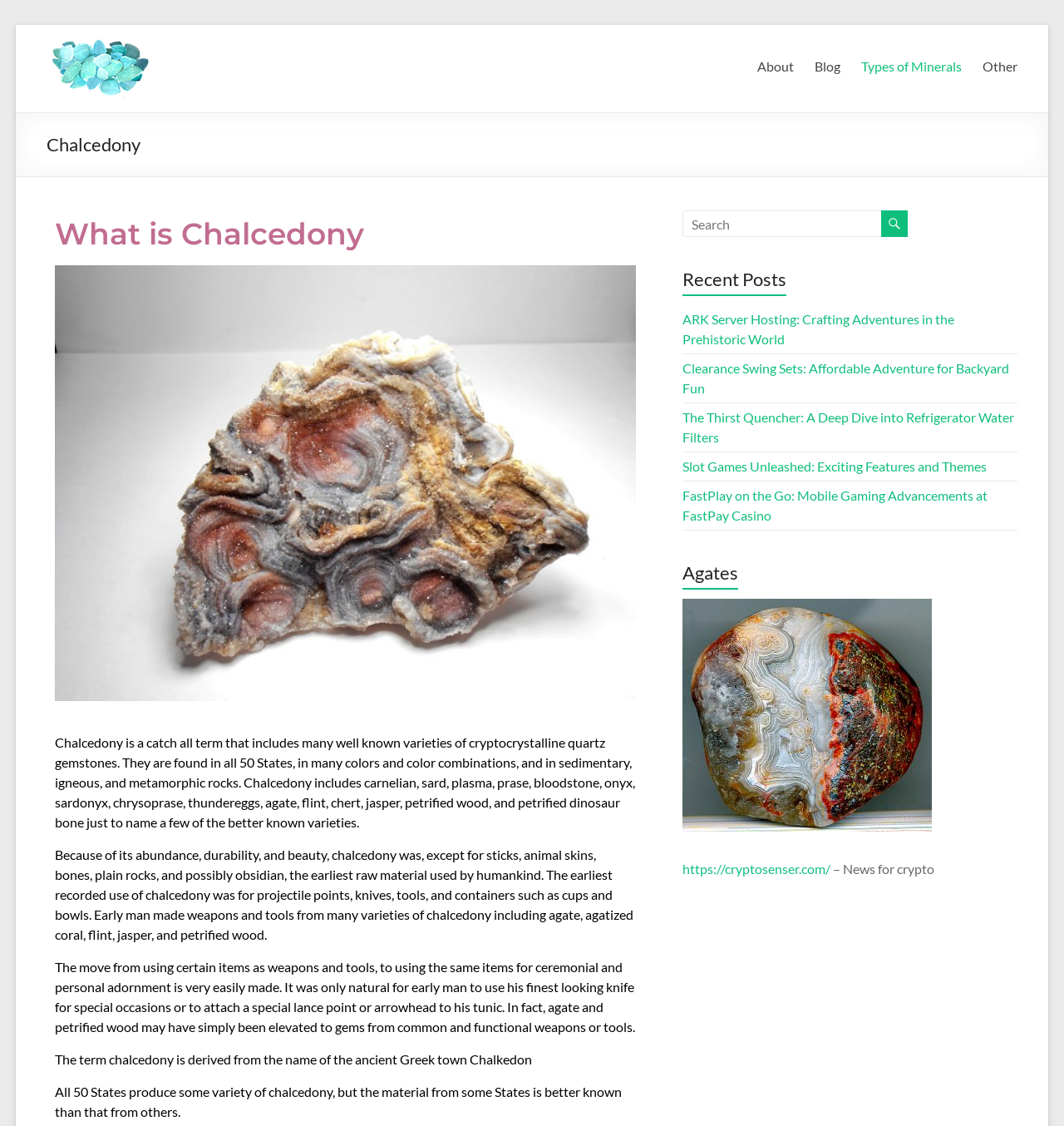Locate the bounding box coordinates for the element described below: "Types of Minerals". The coordinates must be four float values between 0 and 1, formatted as [left, top, right, bottom].

[0.809, 0.048, 0.904, 0.07]